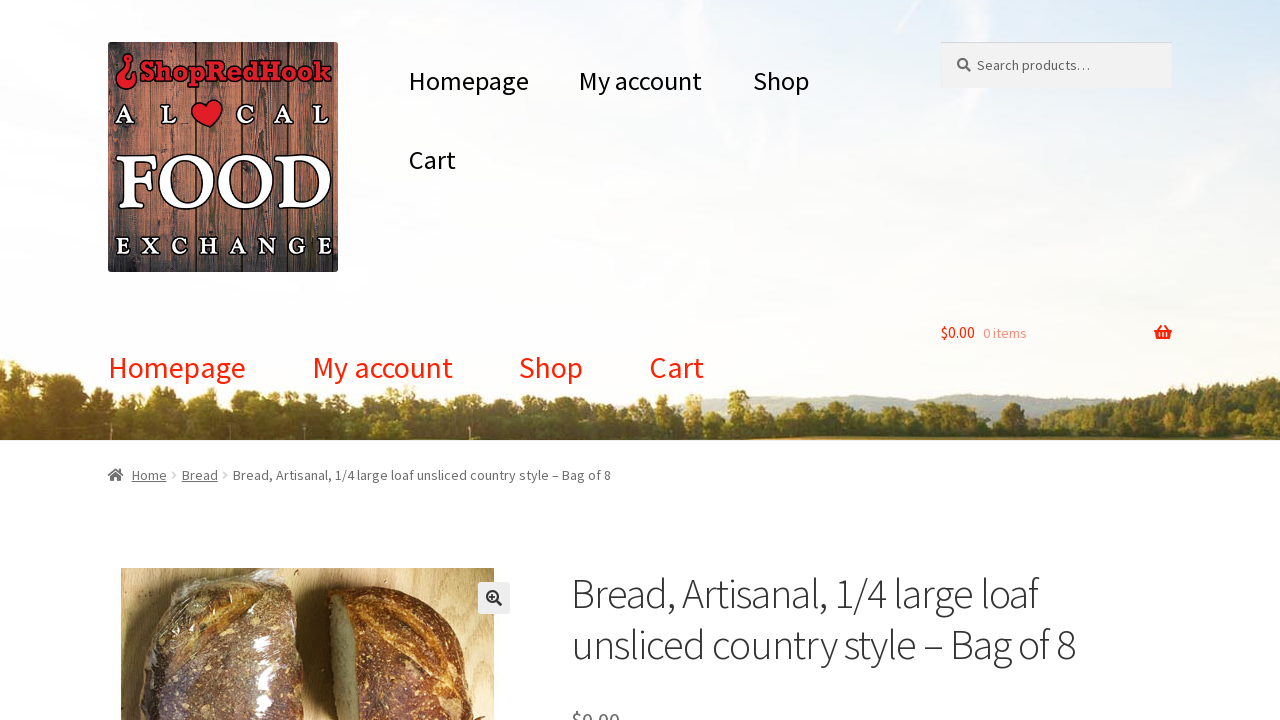What is the main title displayed on this webpage?

Bread, Artisanal, 1/4 large loaf unsliced country style – Bag of 8